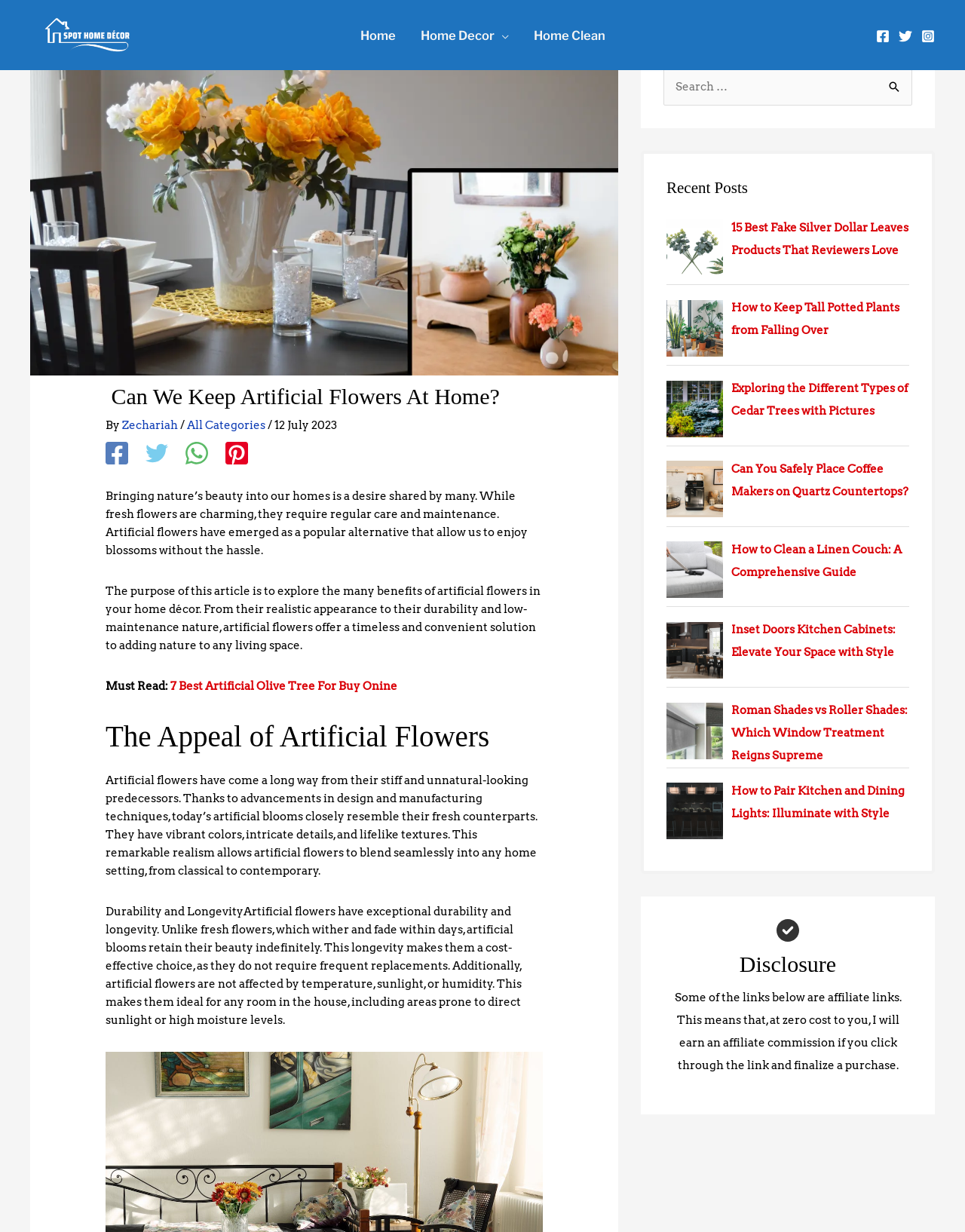Locate the UI element that matches the description Home in the webpage screenshot. Return the bounding box coordinates in the format (top-left x, top-left y, bottom-right x, bottom-right y), with values ranging from 0 to 1.

[0.36, 0.009, 0.423, 0.048]